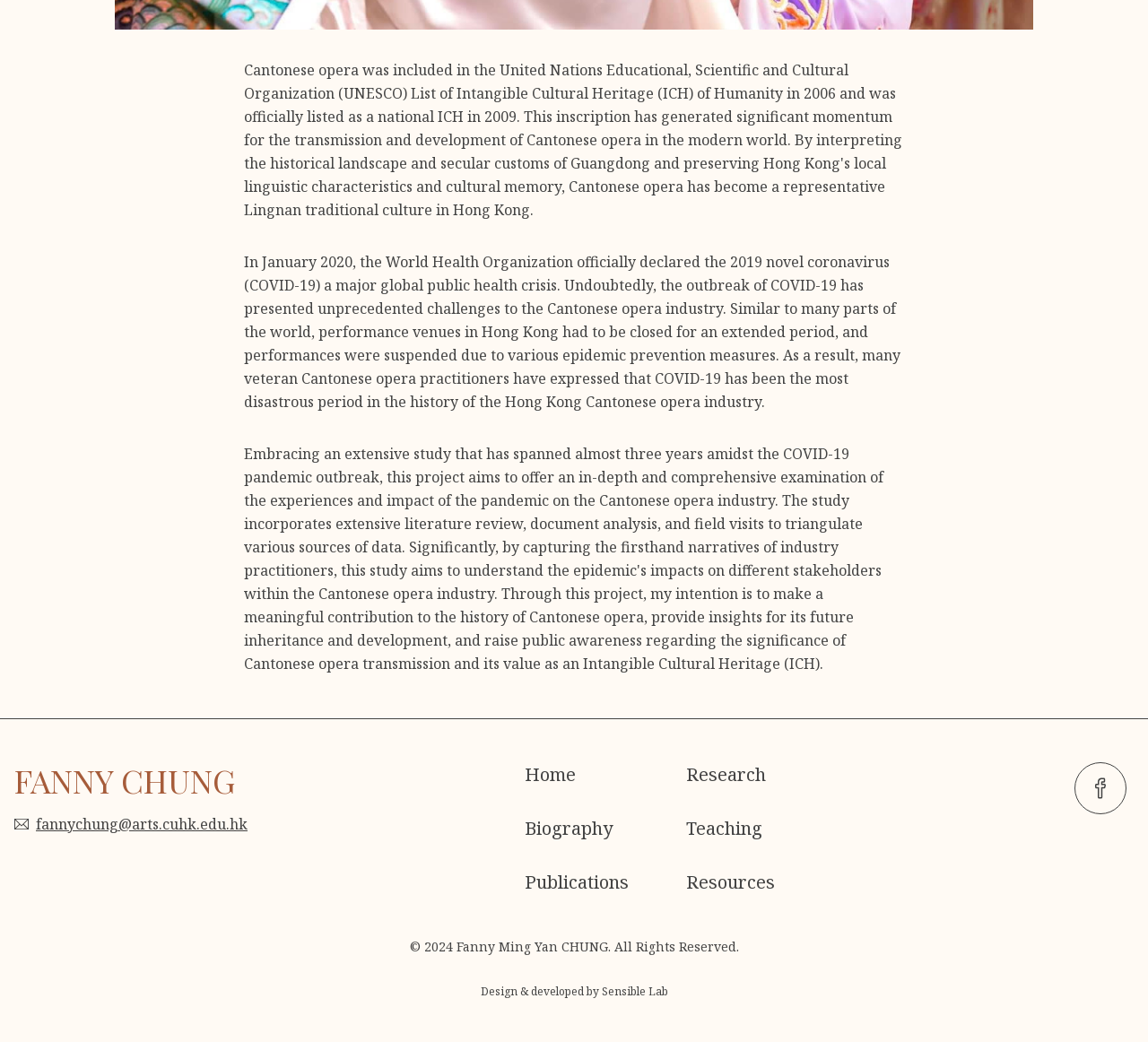What is the email address of Fanny Chung?
Please answer the question with a detailed response using the information from the screenshot.

The email address is mentioned as a link on the webpage, which is associated with Fanny Chung's name.